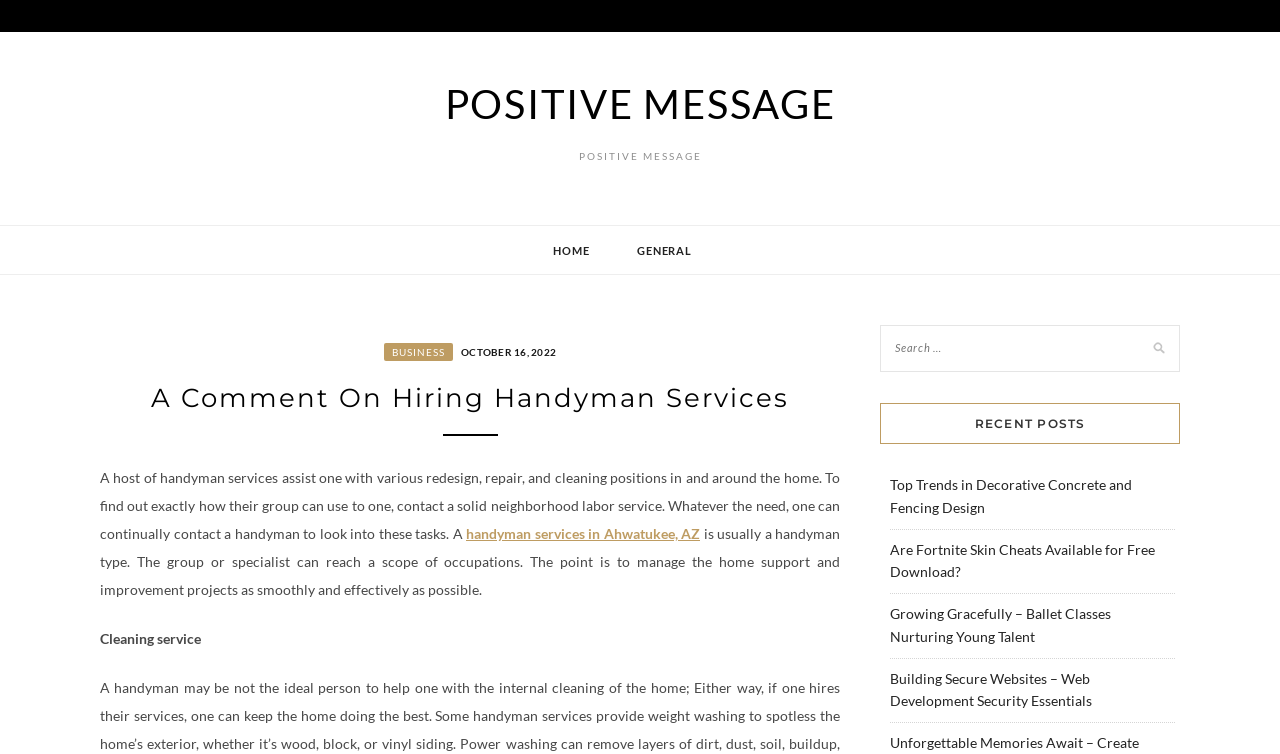What is the purpose of a handyman?
Give a comprehensive and detailed explanation for the question.

According to the StaticText 'A host of handyman services assist one with various redesign, repair, and cleaning positions in and around the home.', the purpose of a handyman is to assist with various tasks such as redesign, repair, and cleaning positions in and around the home.